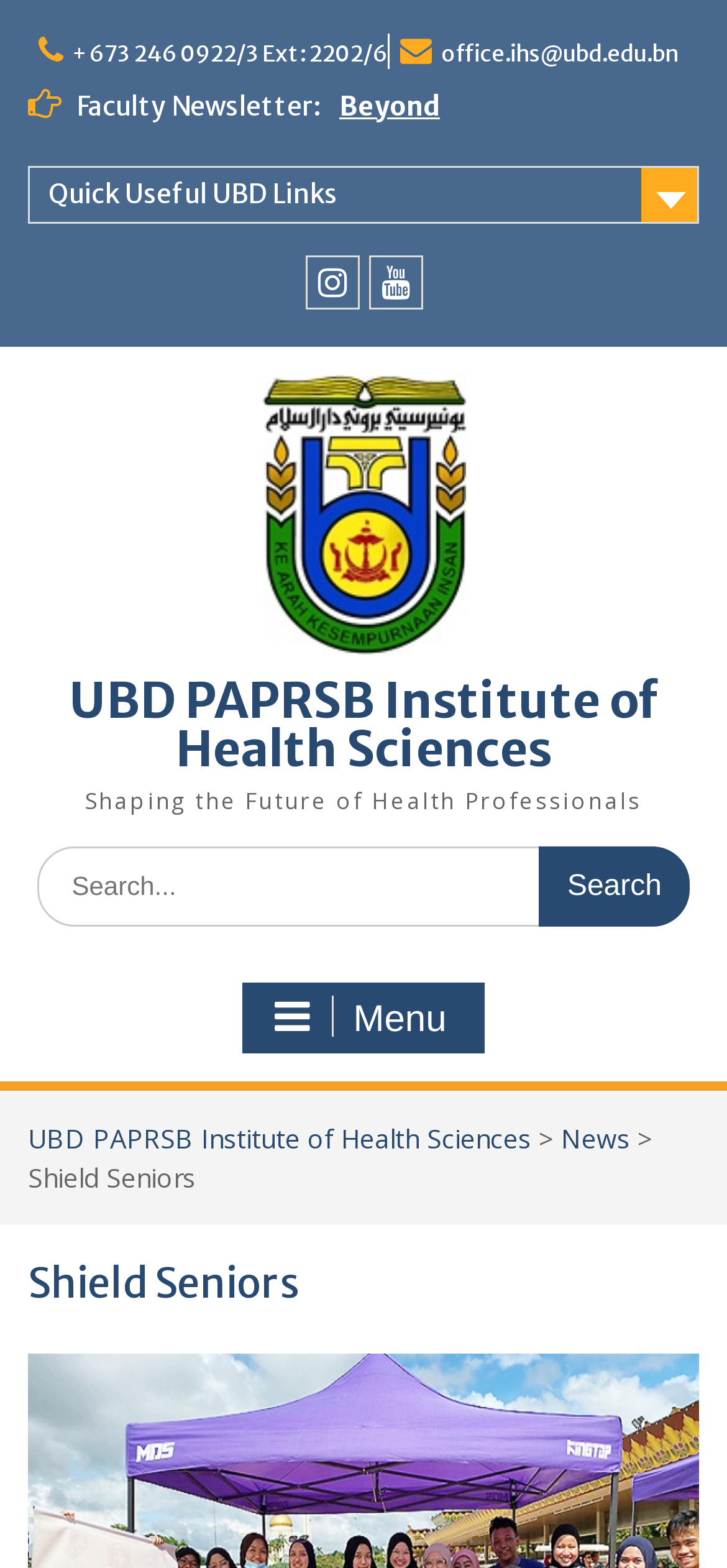Identify the bounding box coordinates of the clickable section necessary to follow the following instruction: "Go to the news page". The coordinates should be presented as four float numbers from 0 to 1, i.e., [left, top, right, bottom].

[0.772, 0.714, 0.867, 0.737]